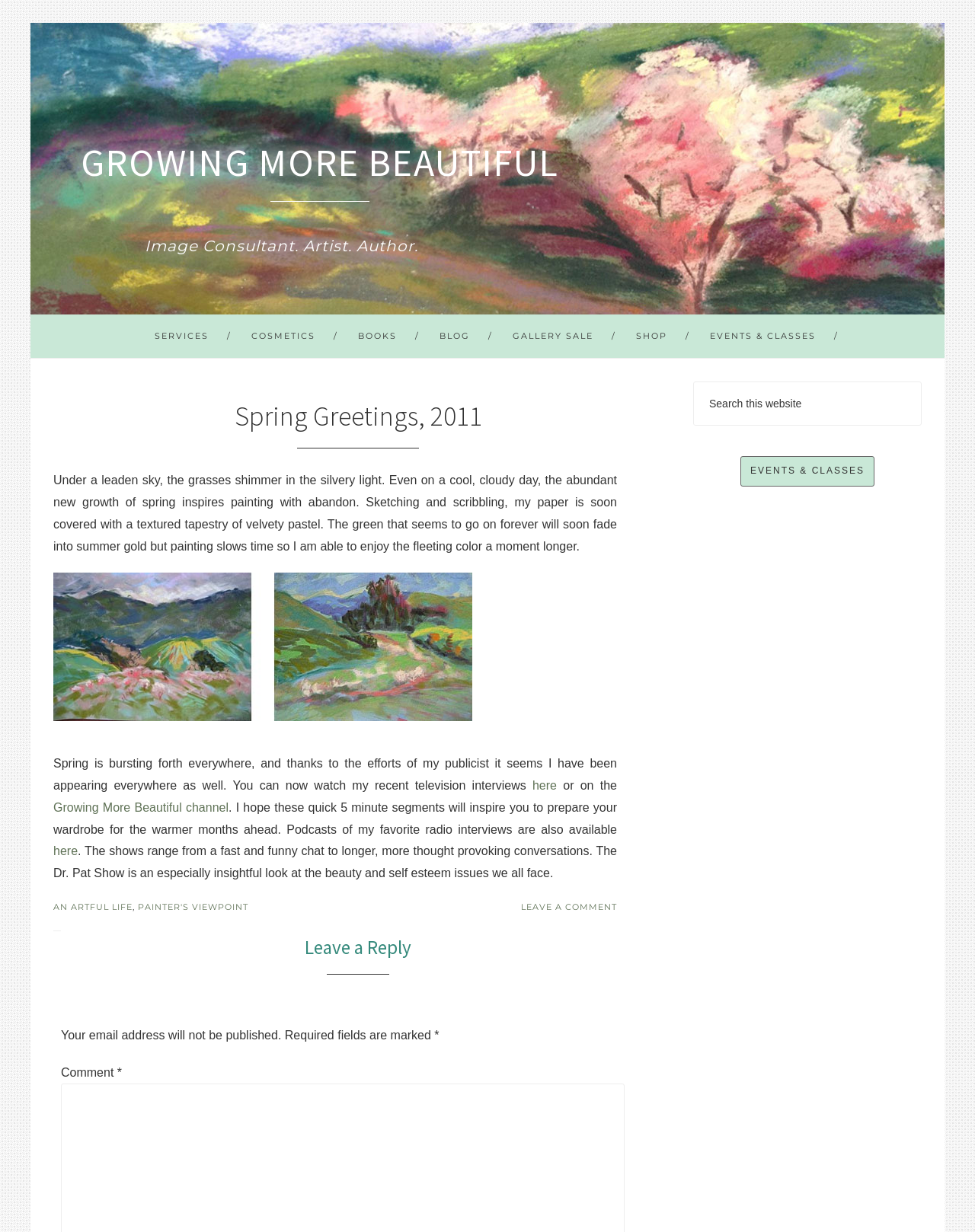Write an elaborate caption that captures the essence of the webpage.

This webpage is a personal website for an image consultant, artist, and author. At the top, there is a heading "GROWING MORE BEAUTIFUL" with a link to the same title. Below it, there is a brief description of the person's profession. 

On the left side, there is a navigation menu with links to various sections of the website, including "SERVICES", "COSMETICS", "BOOKS", "BLOG", "GALLERY SALE", and "EVENTS & CLASSES". The menu is followed by a "SHOP" button.

The main content of the webpage is an article titled "Spring Greetings, 2011". It starts with a heading and a brief introduction to the season of spring. The text is accompanied by a descriptive passage about the beauty of spring and the author's inspiration to paint. There is an image related to spring below the passage.

The article continues with the author's updates about their recent television interviews and radio shows, with links to watch or listen to them. The author also mentions their podcast and provides a link to access it.

At the bottom of the article, there is a footer section with links to "LEAVE A COMMENT", "AN ARTFUL LIFE", and "PAINTER'S VIEWPOINT". 

On the right side, there is a complementary section with a search box and a "Search this website" button. Below it, there is a link to "EVENTS & CLASSES".

Finally, at the very bottom of the webpage, there is a section to leave a reply, with a heading "Leave a Reply" and fields to enter a comment. There is a note stating that email addresses will not be published, and required fields are marked with an asterisk.